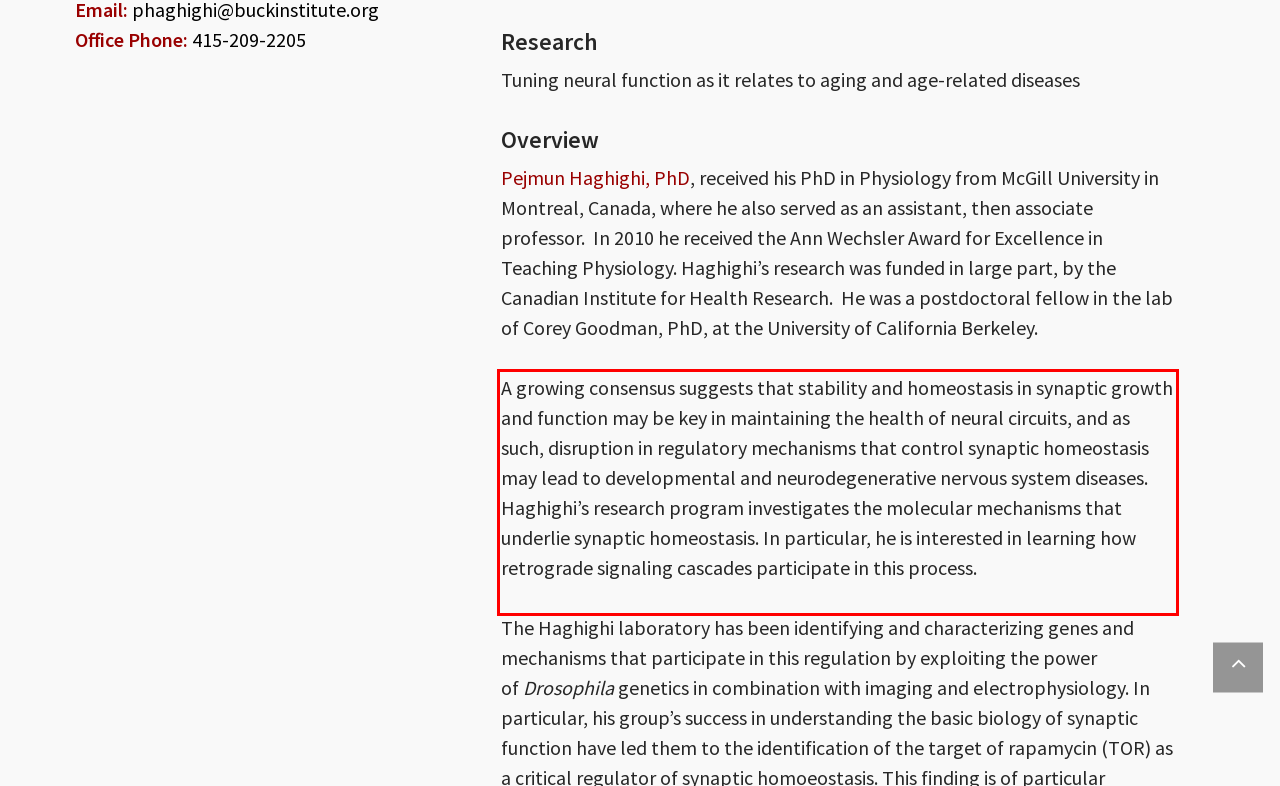Given the screenshot of a webpage, identify the red rectangle bounding box and recognize the text content inside it, generating the extracted text.

A growing consensus suggests that stability and homeostasis in synaptic growth and function may be key in maintaining the health of neural circuits, and as such, disruption in regulatory mechanisms that control synaptic homeostasis may lead to developmental and neurodegenerative nervous system diseases. Haghighi’s research program investigates the molecular mechanisms that underlie synaptic homeostasis. In particular, he is interested in learning how retrograde signaling cascades participate in this process.